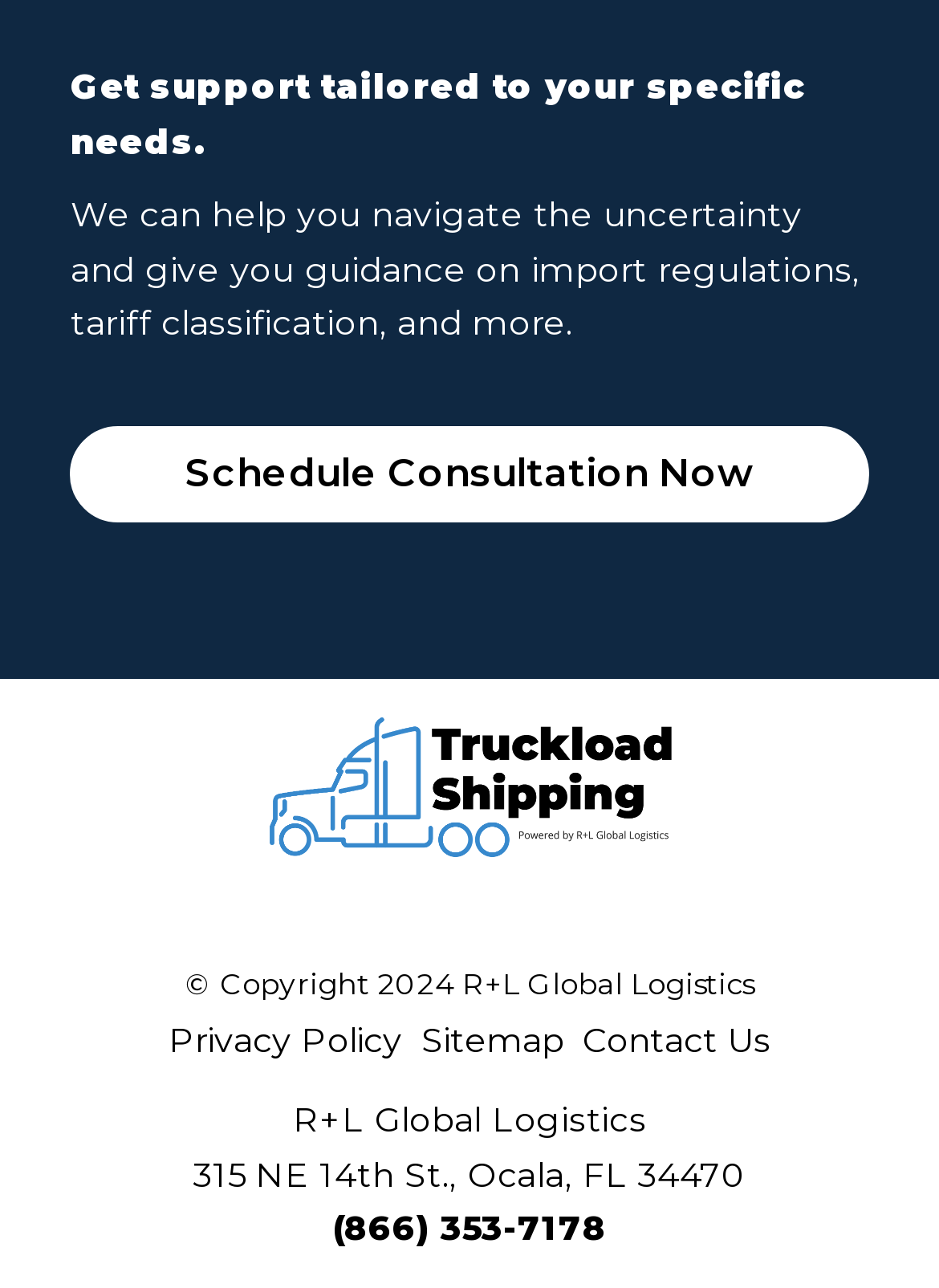What is the purpose of the 'Schedule Consultation Now' link?
Please analyze the image and answer the question with as much detail as possible.

I inferred the purpose of the 'Schedule Consultation Now' link by considering its context and the surrounding text, which mentions getting support tailored to specific needs and navigating uncertainty. This suggests that the link is intended to facilitate scheduling a consultation to receive guidance.